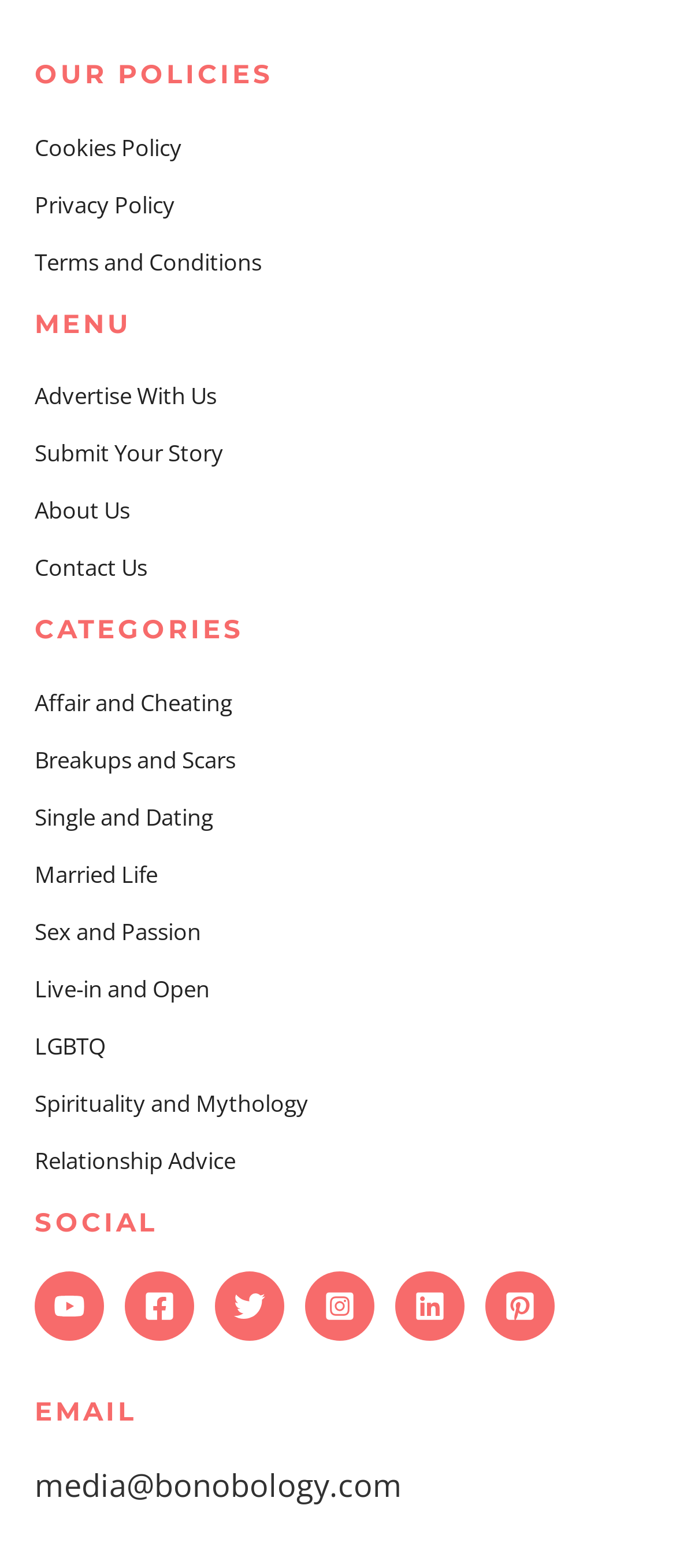What is the third menu item listed?
Answer the question with a detailed and thorough explanation.

The third menu item listed under the 'MENU' section is 'Submit Your Story', which can be found between 'Advertise With Us' and 'About Us'.